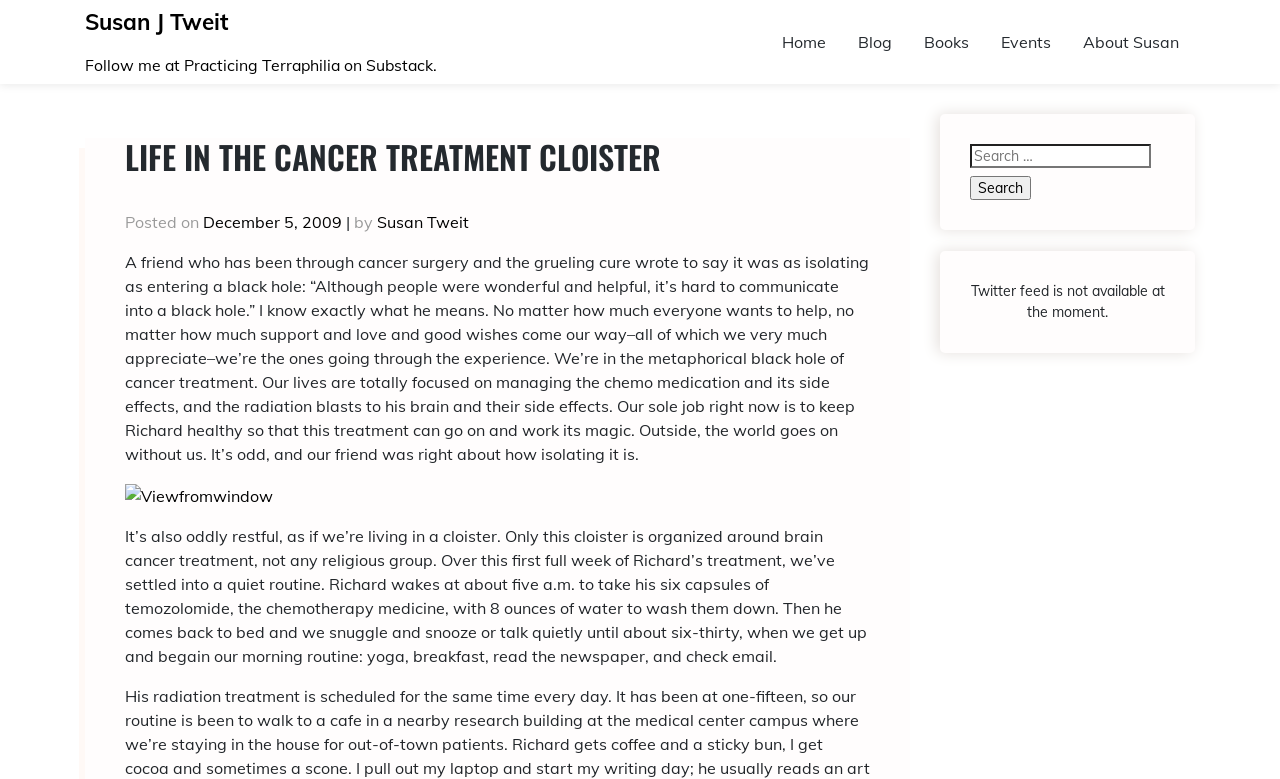What is the topic of the blog post?
Using the visual information, reply with a single word or short phrase.

Cancer treatment